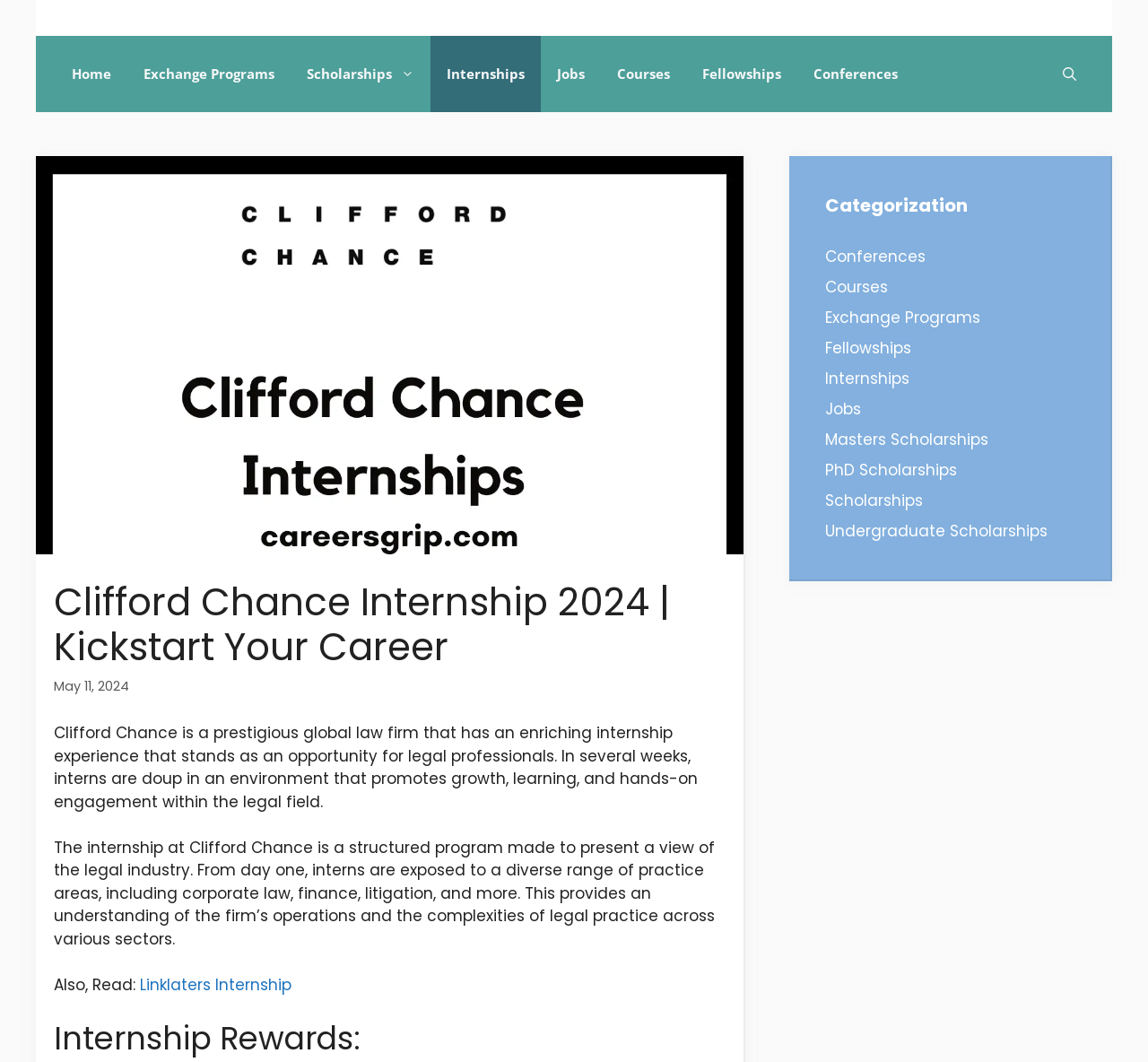Indicate the bounding box coordinates of the element that needs to be clicked to satisfy the following instruction: "Read more about Internships". The coordinates should be four float numbers between 0 and 1, i.e., [left, top, right, bottom].

[0.719, 0.346, 0.792, 0.367]